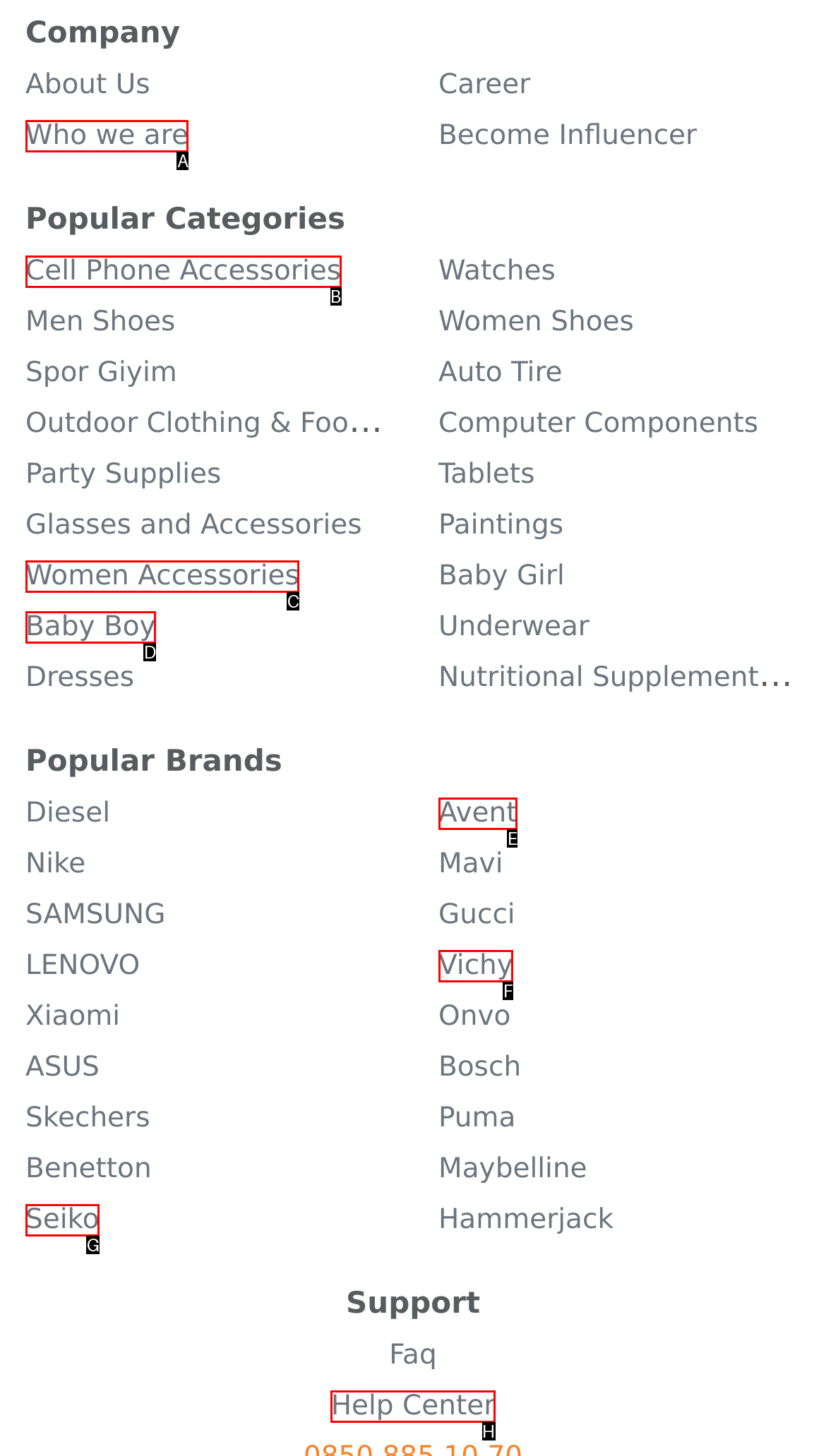Choose the HTML element that corresponds to the description: Who we are
Provide the answer by selecting the letter from the given choices.

A